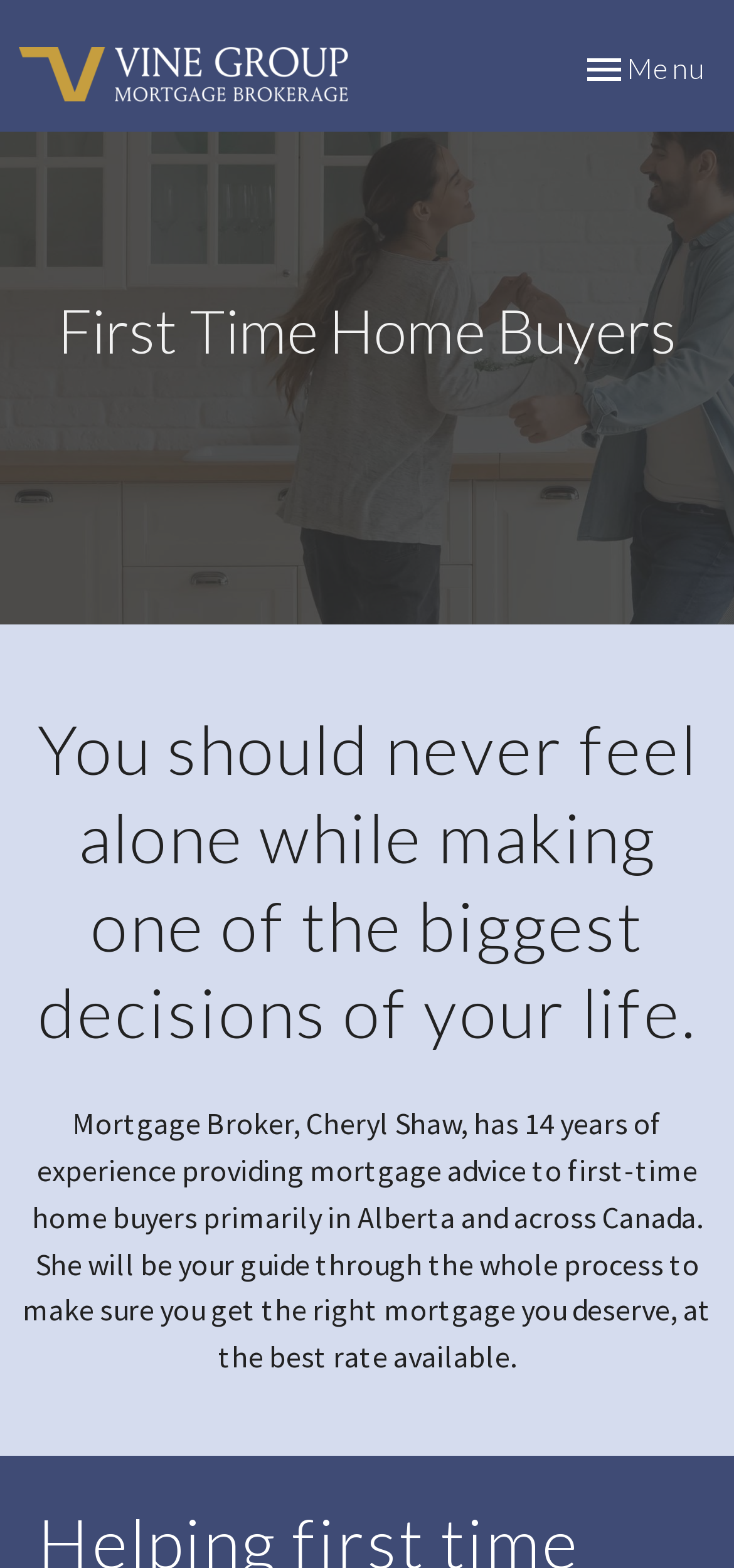Bounding box coordinates are specified in the format (top-left x, top-left y, bottom-right x, bottom-right y). All values are floating point numbers bounded between 0 and 1. Please provide the bounding box coordinate of the region this sentence describes: parent_node: Toggle navigation

[0.026, 0.024, 0.474, 0.072]